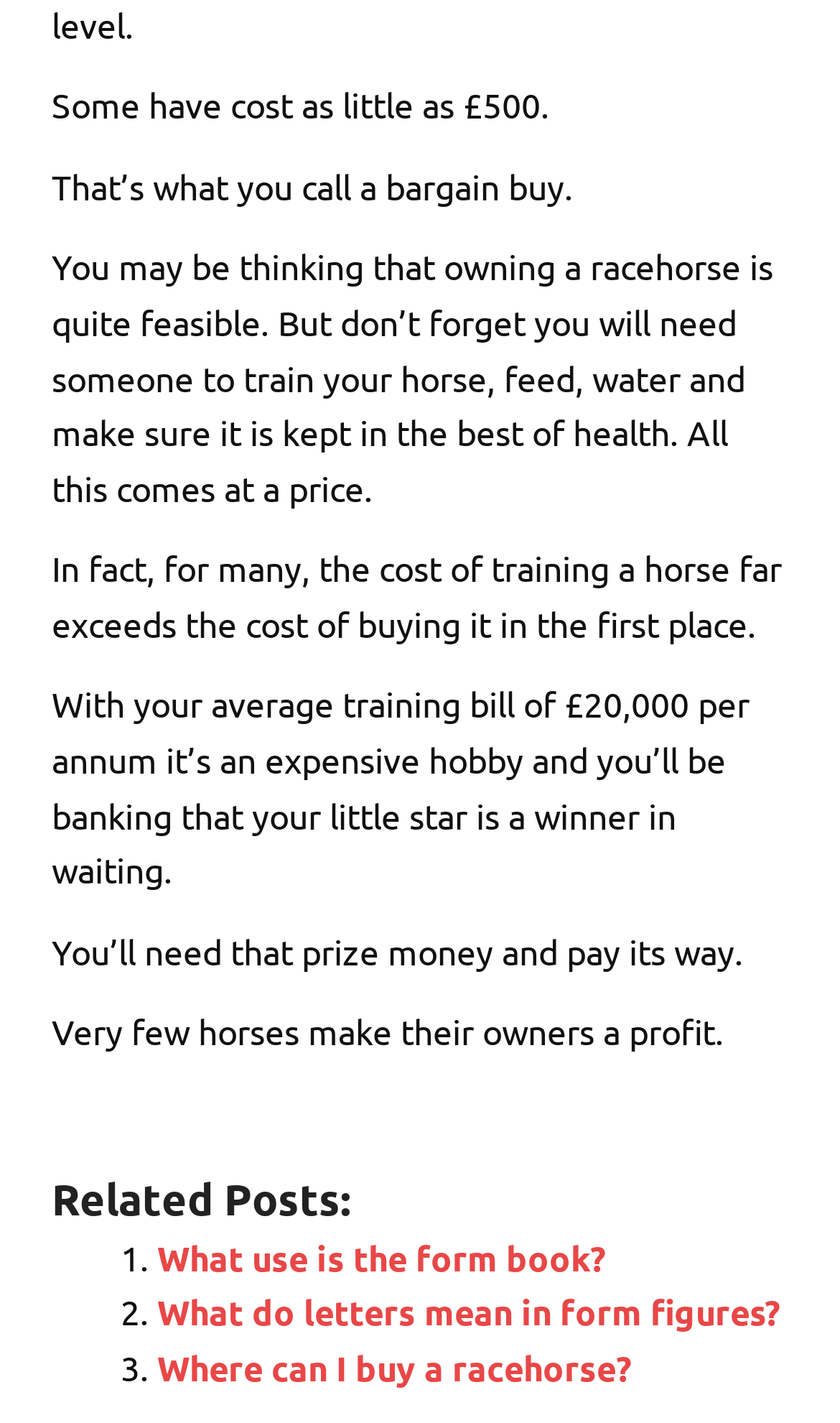How many related posts are listed?
Use the information from the image to give a detailed answer to the question.

The related posts are listed at the bottom of the webpage, and there are three links provided, each with a corresponding list marker (1., 2., and 3.).